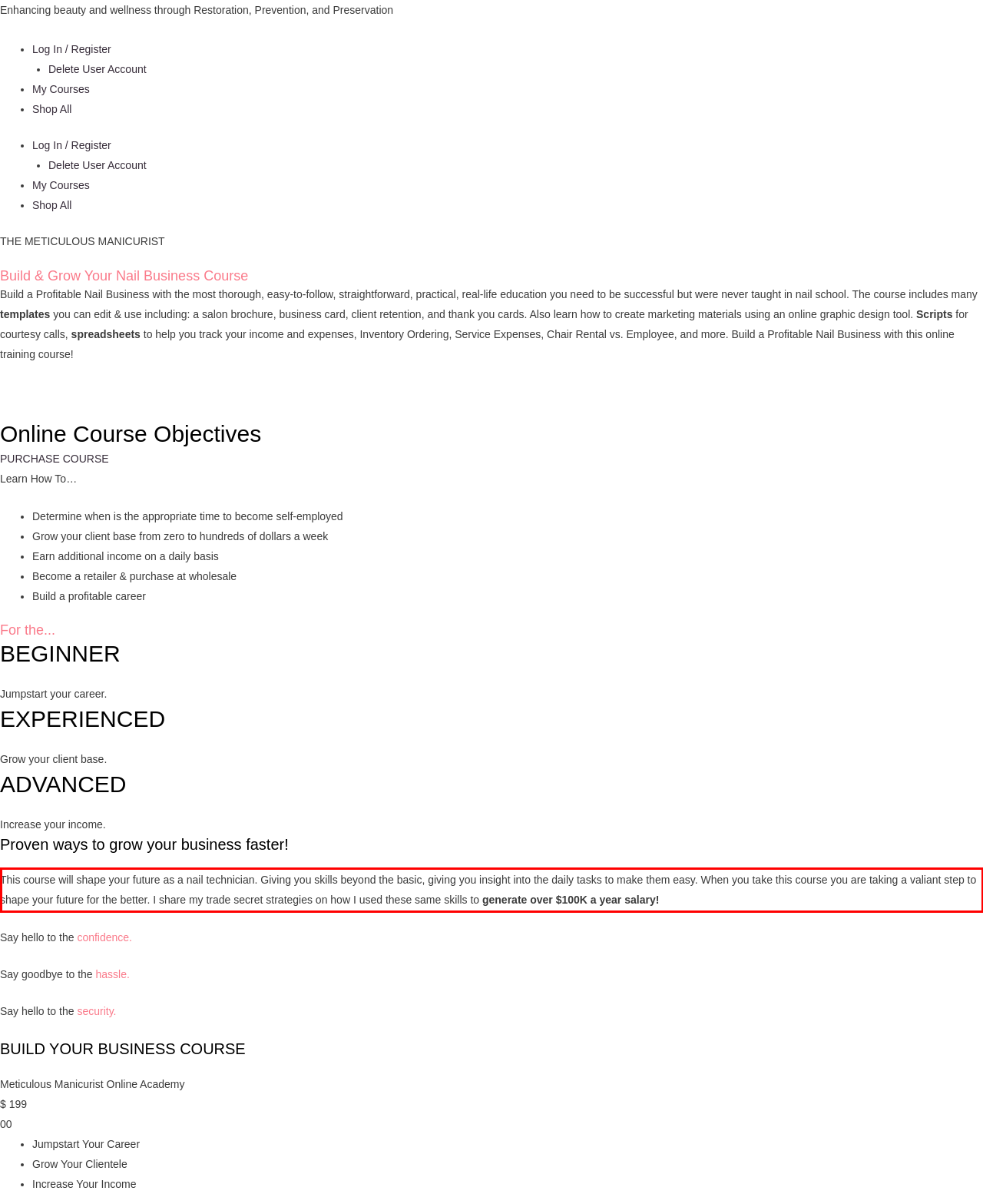You are provided with a screenshot of a webpage containing a red bounding box. Please extract the text enclosed by this red bounding box.

This course will shape your future as a nail technician. Giving you skills beyond the basic, giving you insight into the daily tasks to make them easy. When you take this course you are taking a valiant step to shape your future for the better. I share my trade secret strategies on how I used these same skills to generate over $100K a year salary!